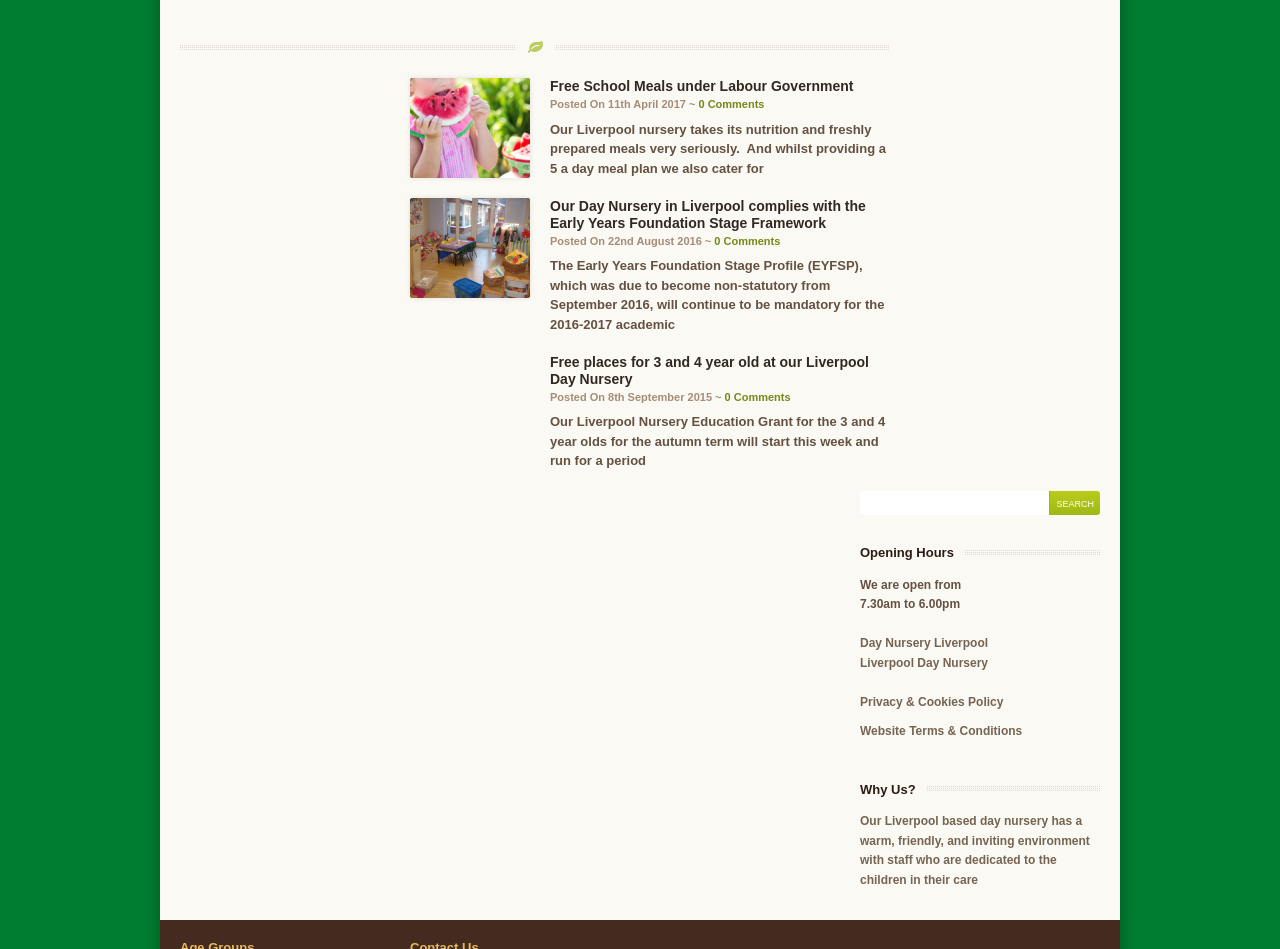Please predict the bounding box coordinates (top-left x, top-left y, bottom-right x, bottom-right y) for the UI element in the screenshot that fits the description: Website Terms & Conditions

[0.672, 0.763, 0.799, 0.778]